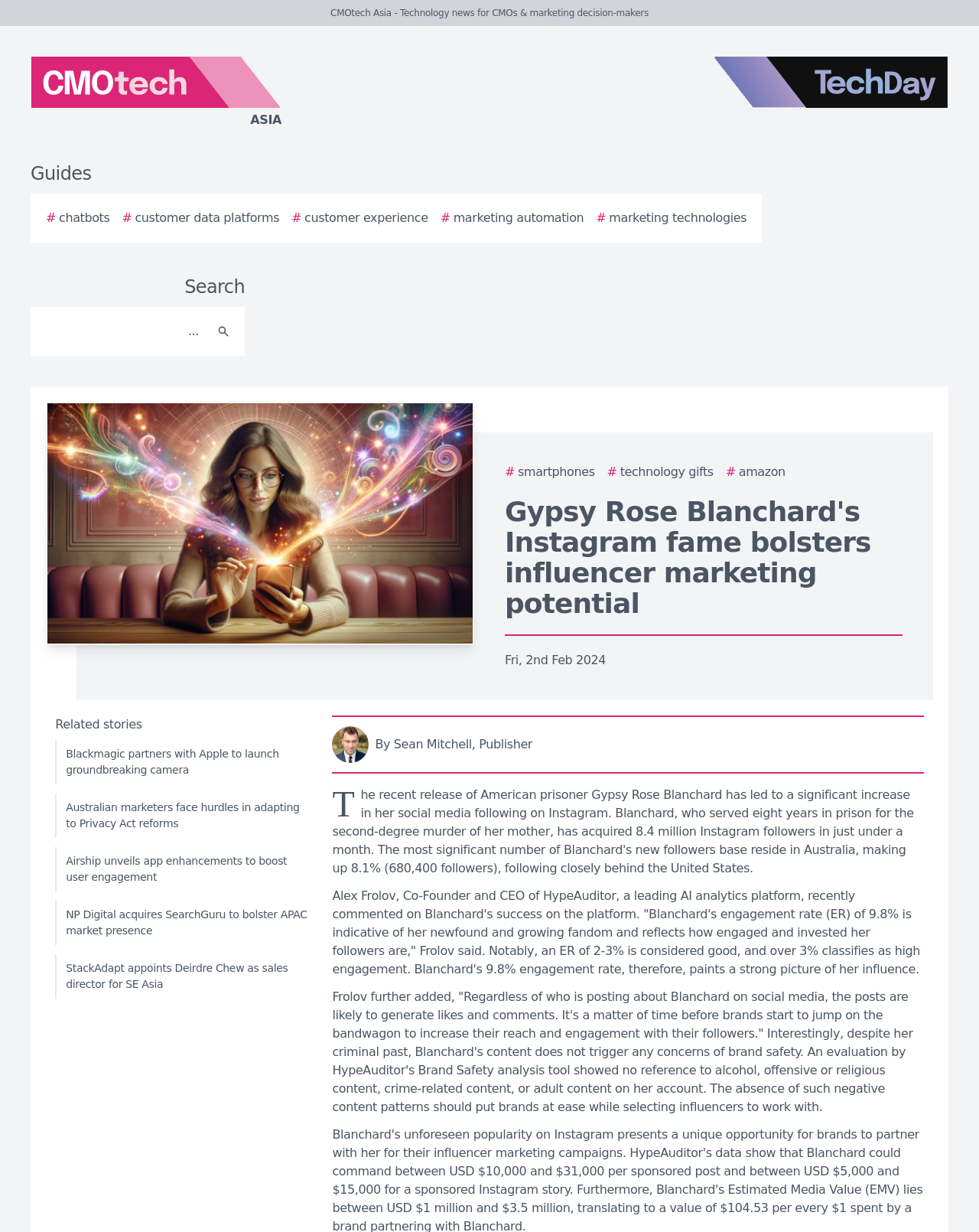Please identify the bounding box coordinates of the region to click in order to complete the task: "Click the CMOtech Asia logo". The coordinates must be four float numbers between 0 and 1, specified as [left, top, right, bottom].

[0.0, 0.046, 0.438, 0.105]